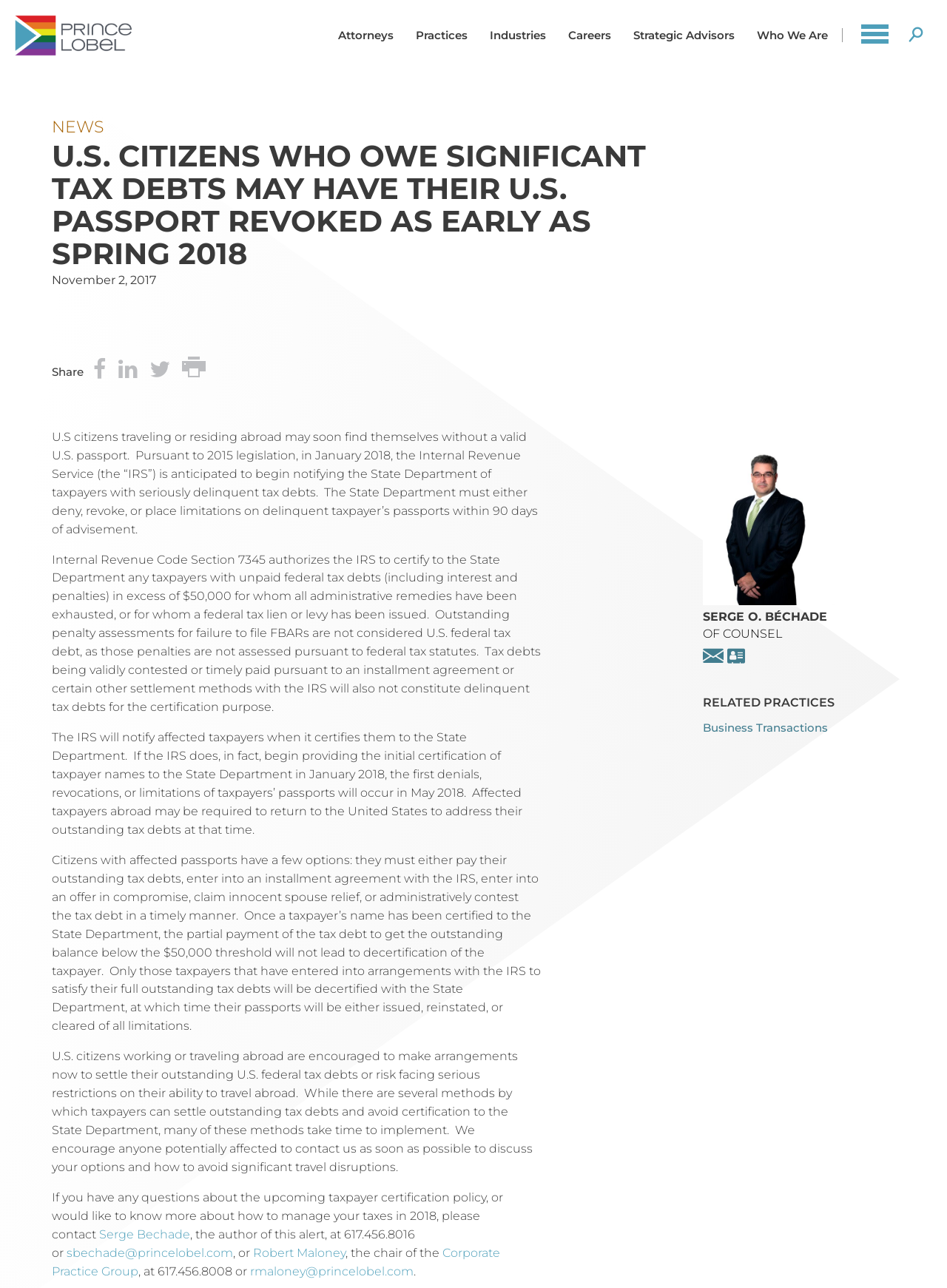Please identify the bounding box coordinates of the region to click in order to complete the task: "Search using the search button". The coordinates must be four float numbers between 0 and 1, specified as [left, top, right, bottom].

[0.95, 0.01, 0.984, 0.045]